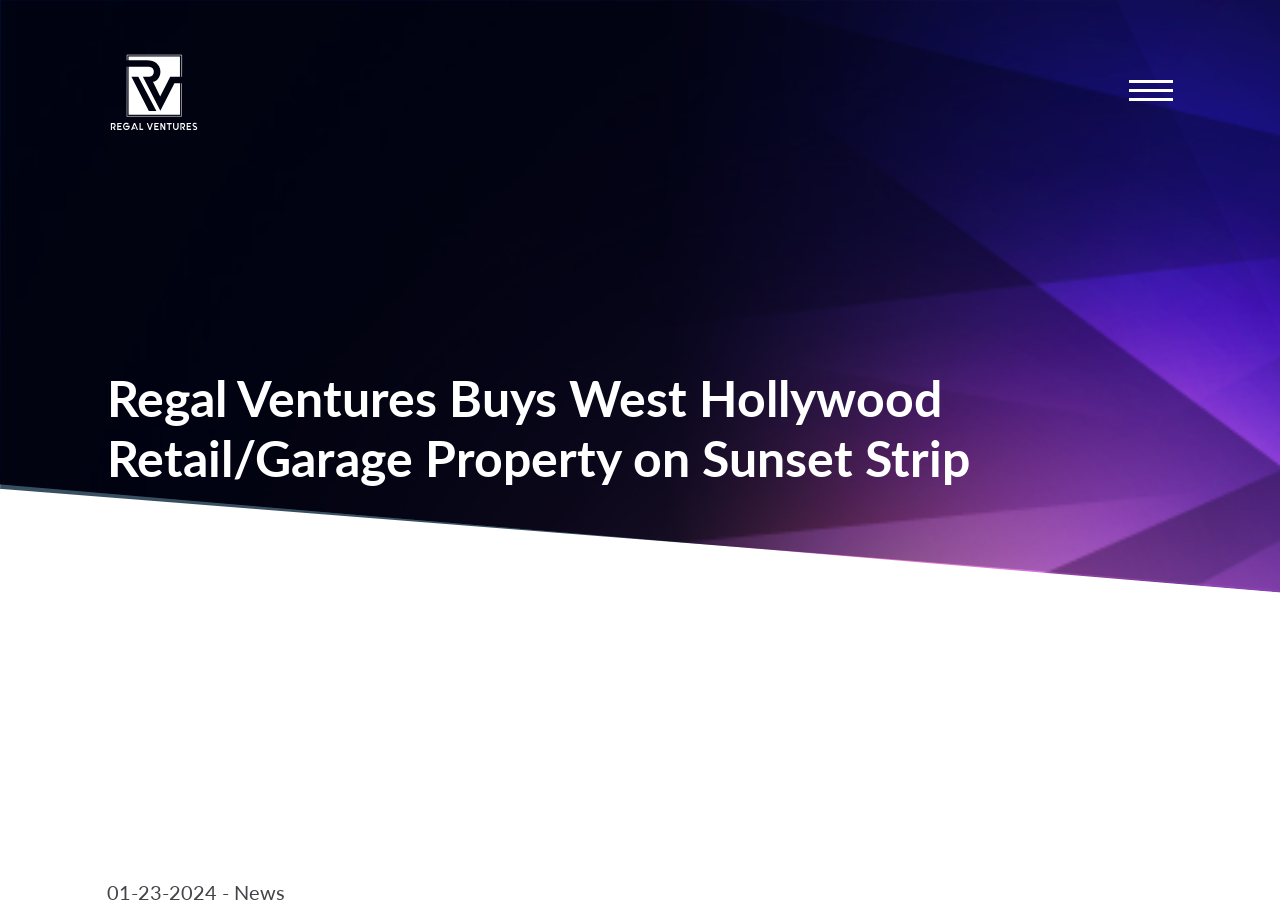Identify the bounding box for the given UI element using the description provided. Coordinates should be in the format (top-left x, top-left y, bottom-right x, bottom-right y) and must be between 0 and 1. Here is the description: Training & Courses

None